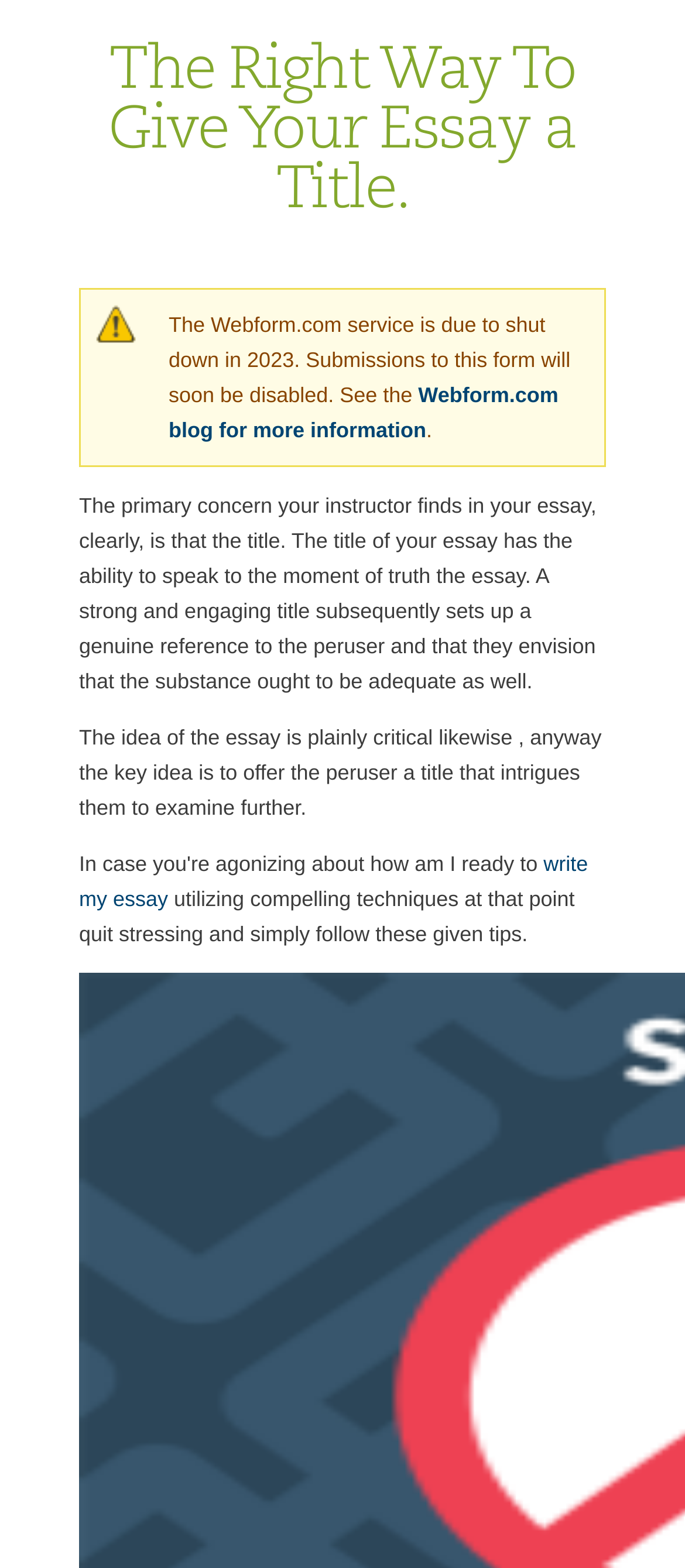Use a single word or phrase to answer the question:
What is the purpose of a strong essay title?

To engage the reader